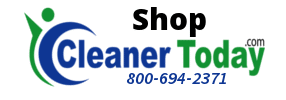What is the contact number provided?
Identify the answer in the screenshot and reply with a single word or phrase.

800-694-2371